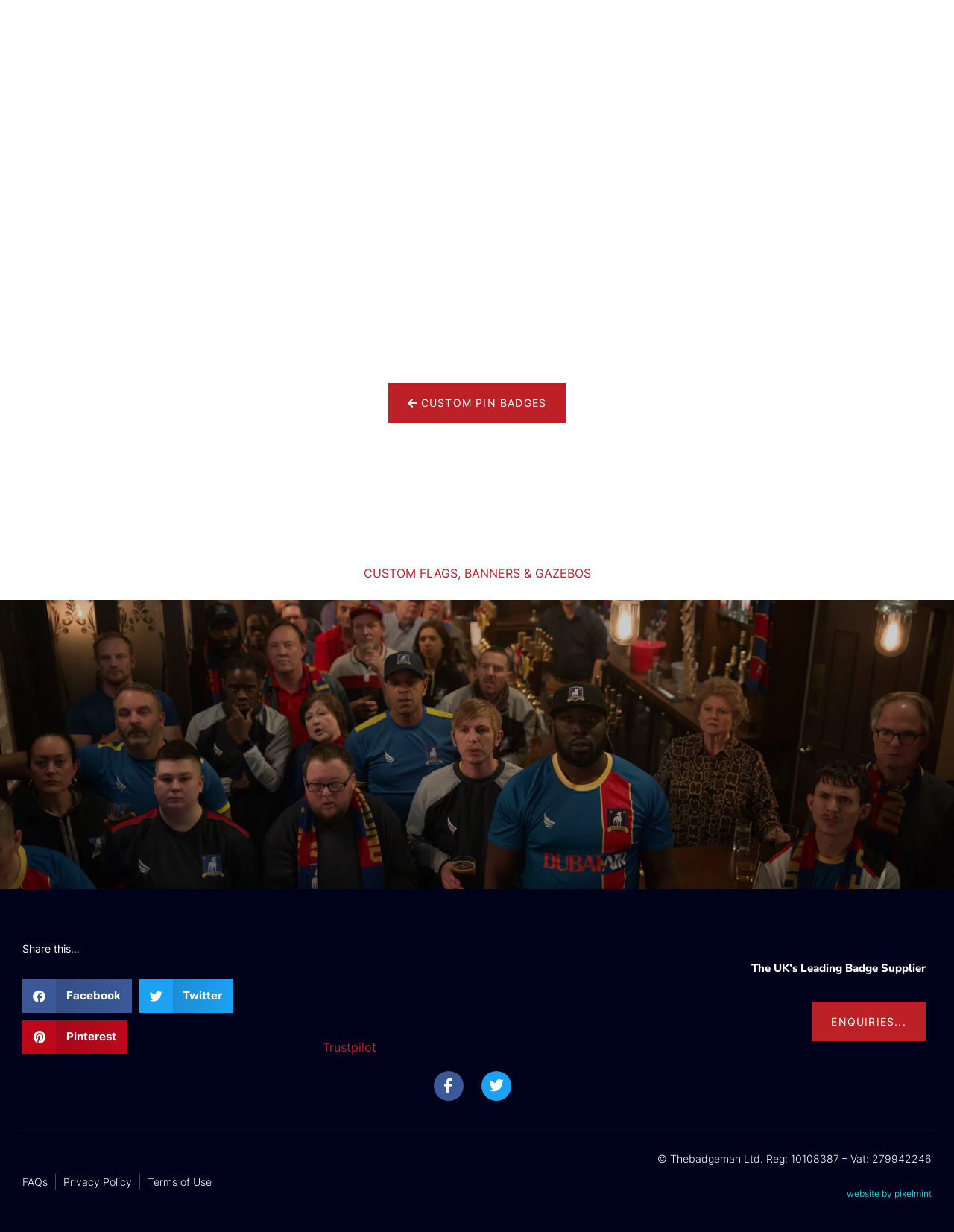Find the bounding box coordinates of the clickable area that will achieve the following instruction: "View FAQs".

[0.023, 0.953, 0.05, 0.965]